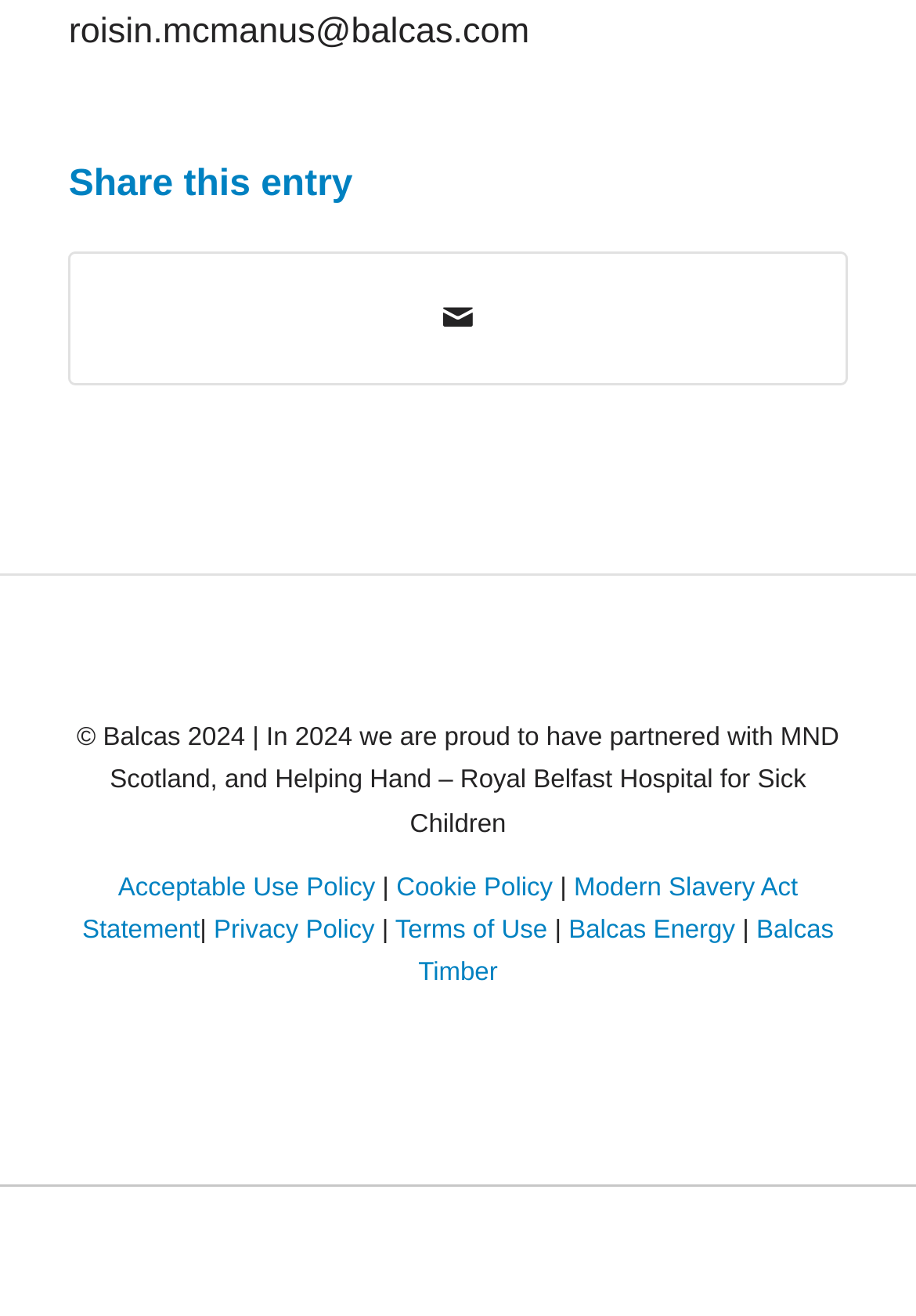What is the name of the organization partnered with MND Scotland?
Provide a thorough and detailed answer to the question.

The StaticText element with the text '© Balcas 2024 | In 2024 we are proud to have partnered with MND Scotland, and Helping Hand – Royal Belfast Hospital for Sick Children' indicates that Balcas is the organization partnered with MND Scotland.